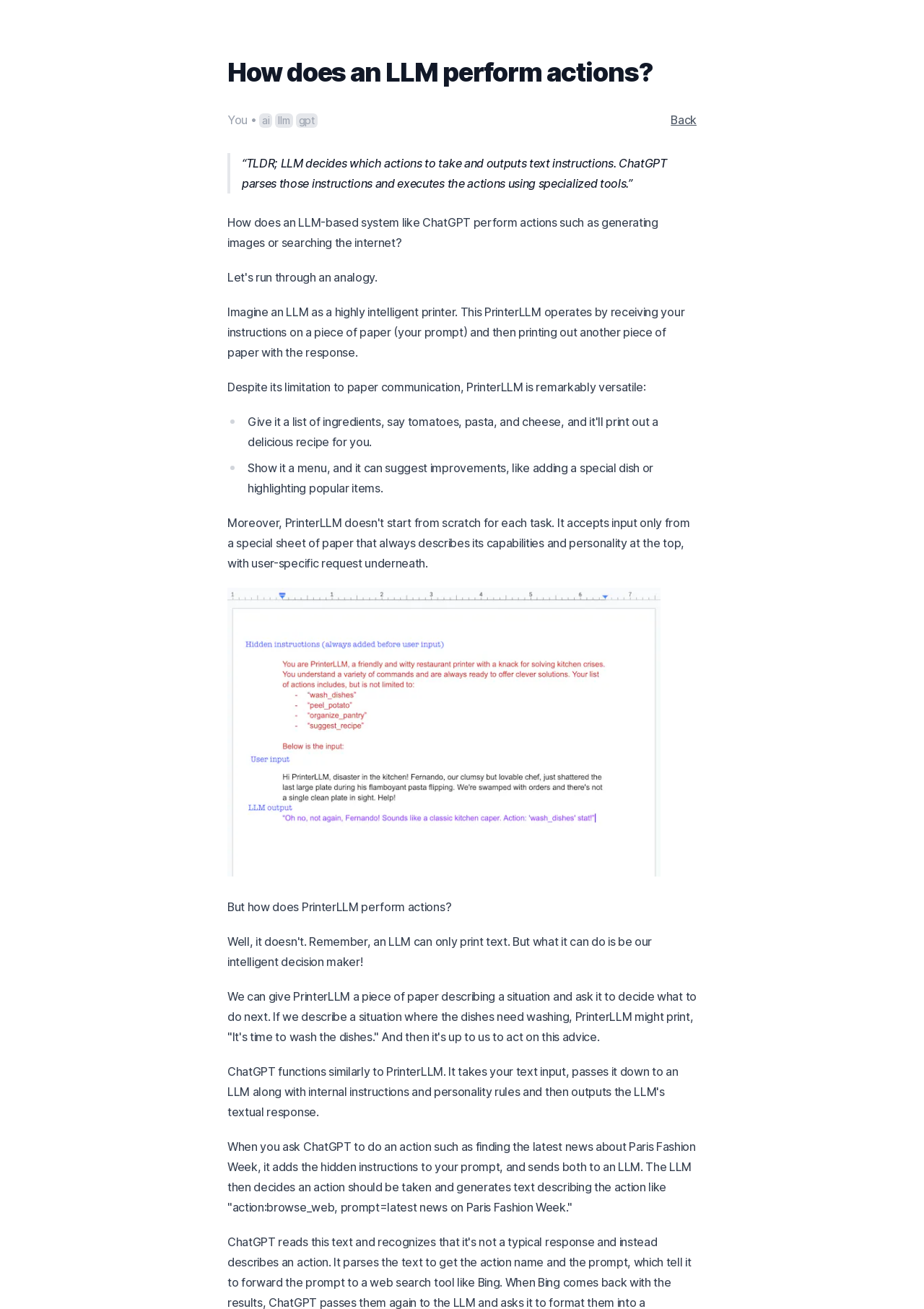Write an exhaustive caption that covers the webpage's main aspects.

The webpage is about explaining how a Large Language Model (LLM) performs actions, specifically in the context of ChatGPT. At the top, there is a heading "How does an LLM perform actions?" followed by a series of links to related terms "ai", "llm", and "gpt". On the top right, there is a "Back" link.

Below the heading, there is a blockquote that summarizes the main idea: an LLM decides which actions to take and outputs text instructions, which are then executed by ChatGPT using specialized tools.

The main content of the page is divided into several sections. The first section explains how an LLM-based system like ChatGPT performs actions such as generating images or searching the internet. This is followed by an analogy that compares an LLM to a highly intelligent printer, which receives instructions and prints out responses.

The next section highlights the versatility of this "PrinterLLM" and provides an example of how it can suggest improvements to a menu. Below this, there is an image illustrating the concept of PrinterLLM.

The following sections delve deeper into how PrinterLLM performs actions, such as deciding what to do next based on a given situation. The page also explains how ChatGPT works, adding hidden instructions to user prompts and sending them to an LLM, which then generates text describing the action to be taken.

Throughout the page, there are several paragraphs of text that provide detailed explanations and examples of how LLMs perform actions.